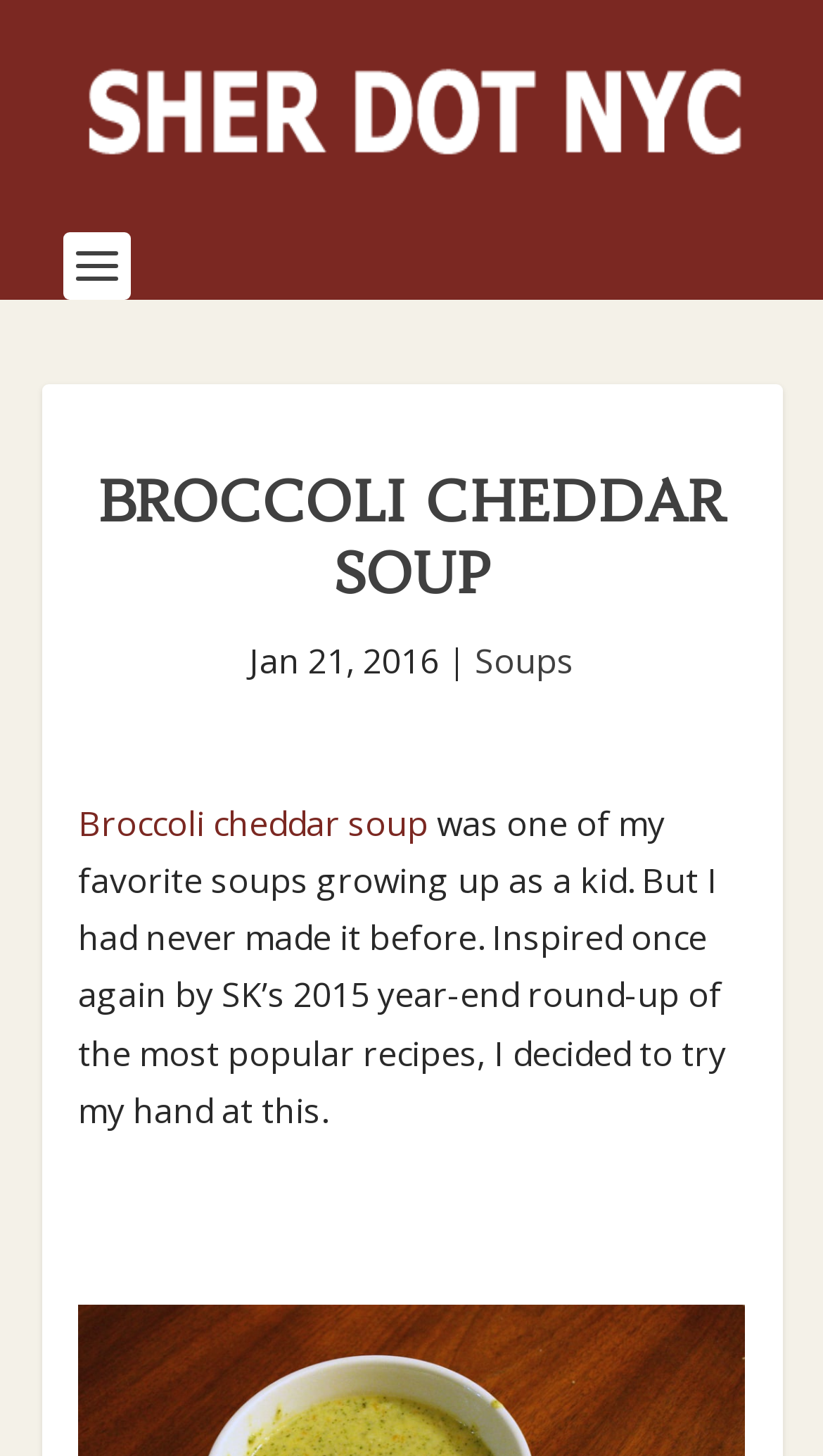Please provide a one-word or short phrase answer to the question:
What is the name of the website?

SHER DOT NYC